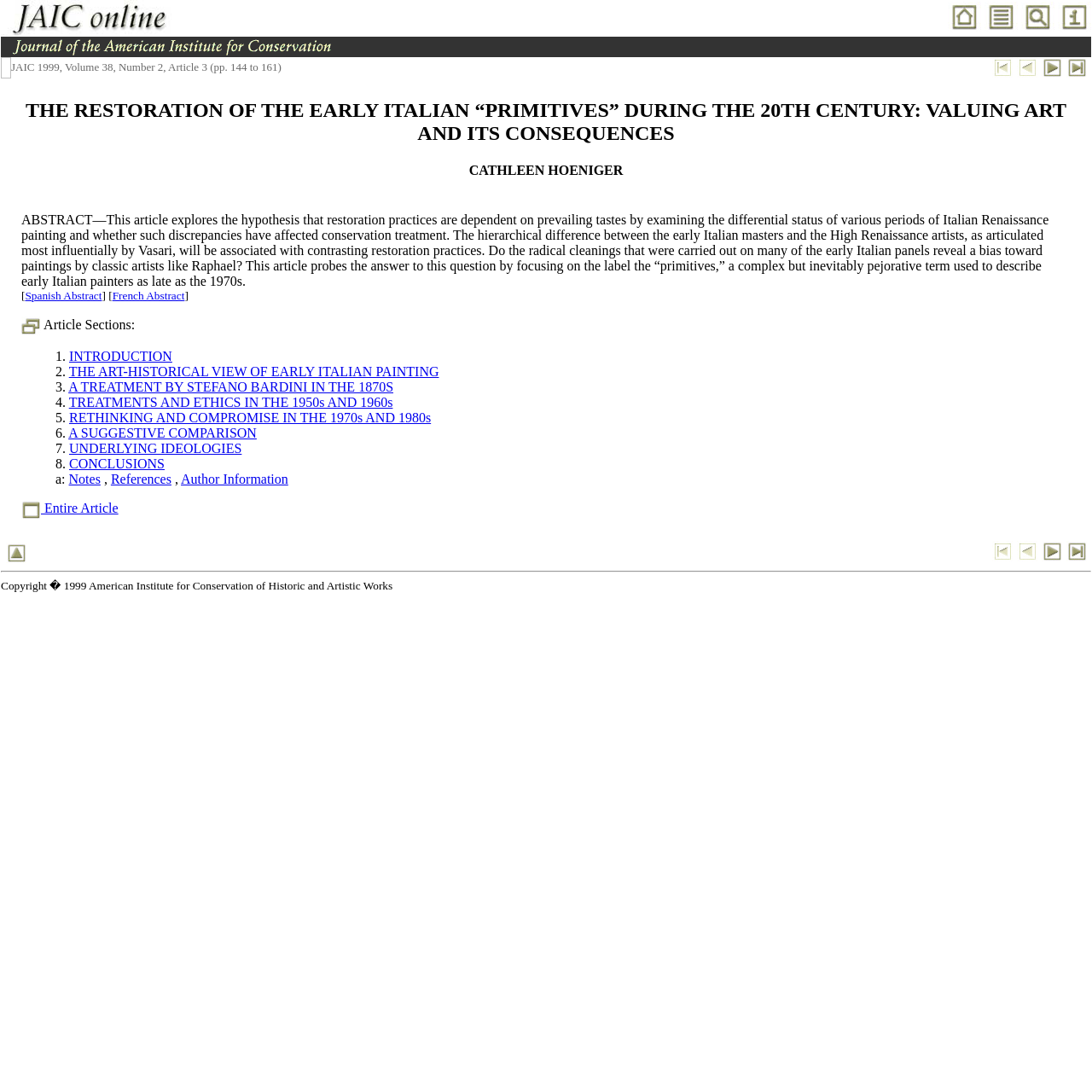Please specify the bounding box coordinates of the clickable section necessary to execute the following command: "click the JAIC online image".

[0.001, 0.0, 0.164, 0.034]